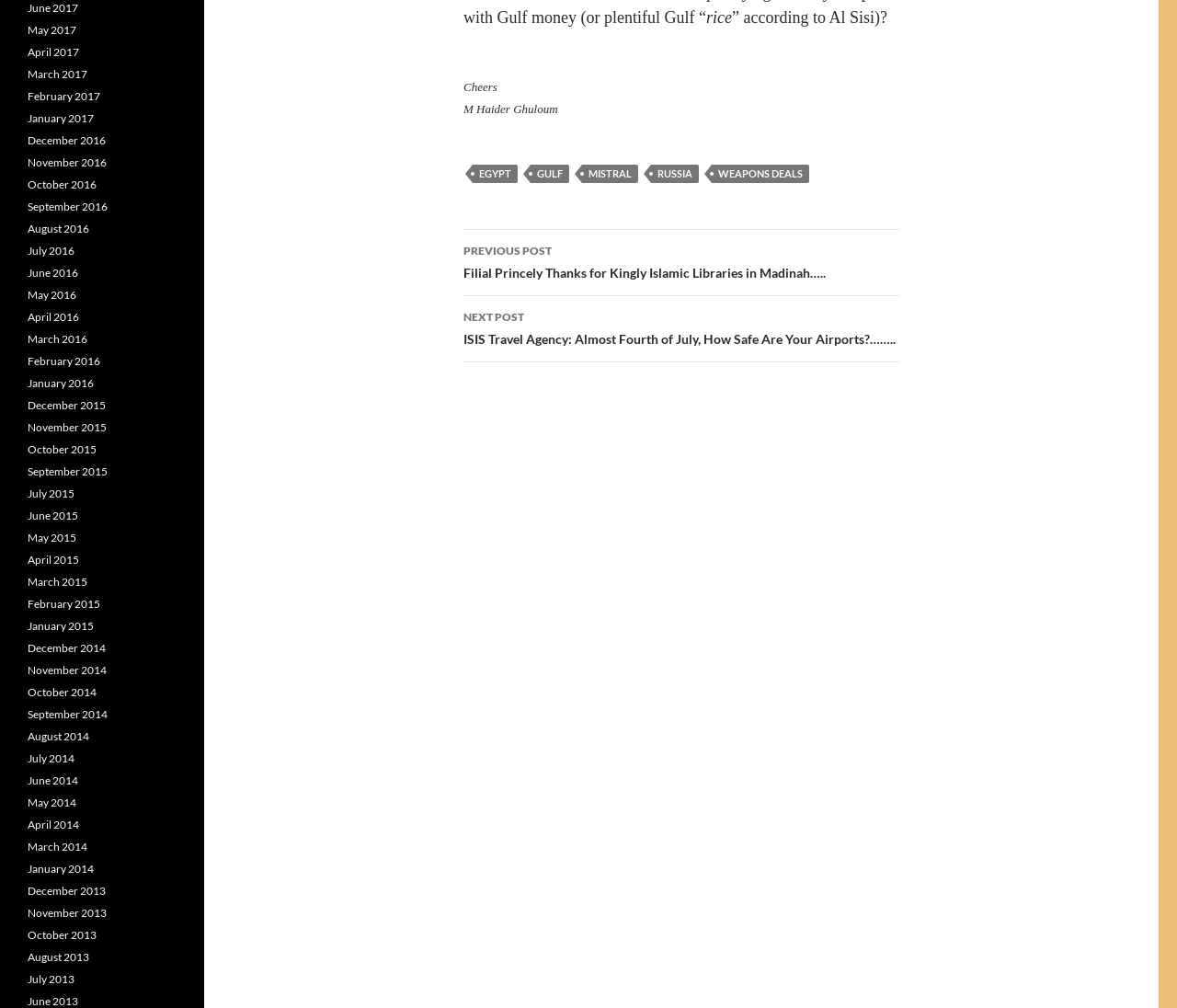Identify the bounding box for the described UI element. Provide the coordinates in (top-left x, top-left y, bottom-right x, bottom-right y) format with values ranging from 0 to 1: Mistral

[0.495, 0.163, 0.542, 0.182]